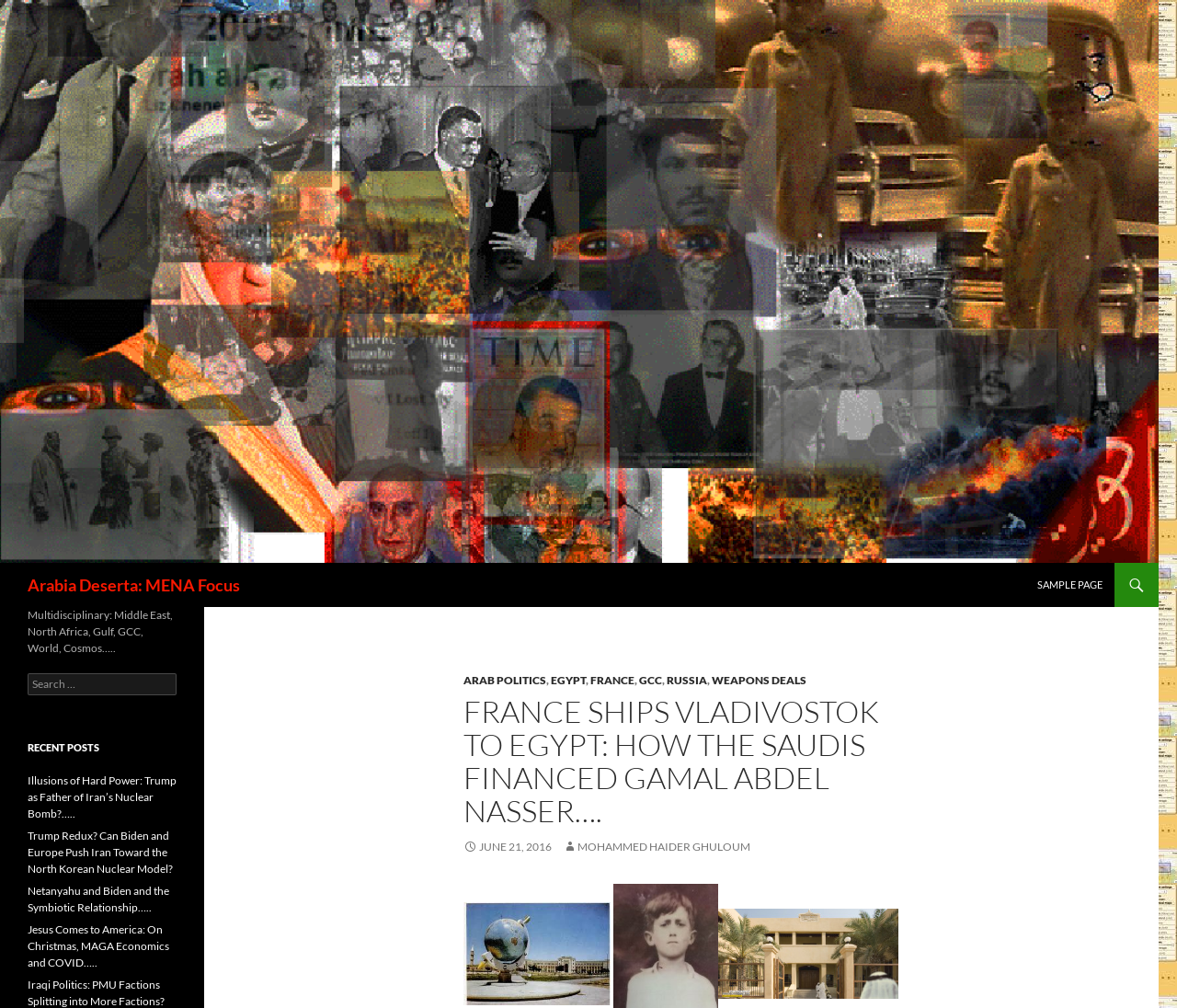Determine the bounding box coordinates of the clickable region to follow the instruction: "View SAMPLE PAGE".

[0.872, 0.558, 0.946, 0.602]